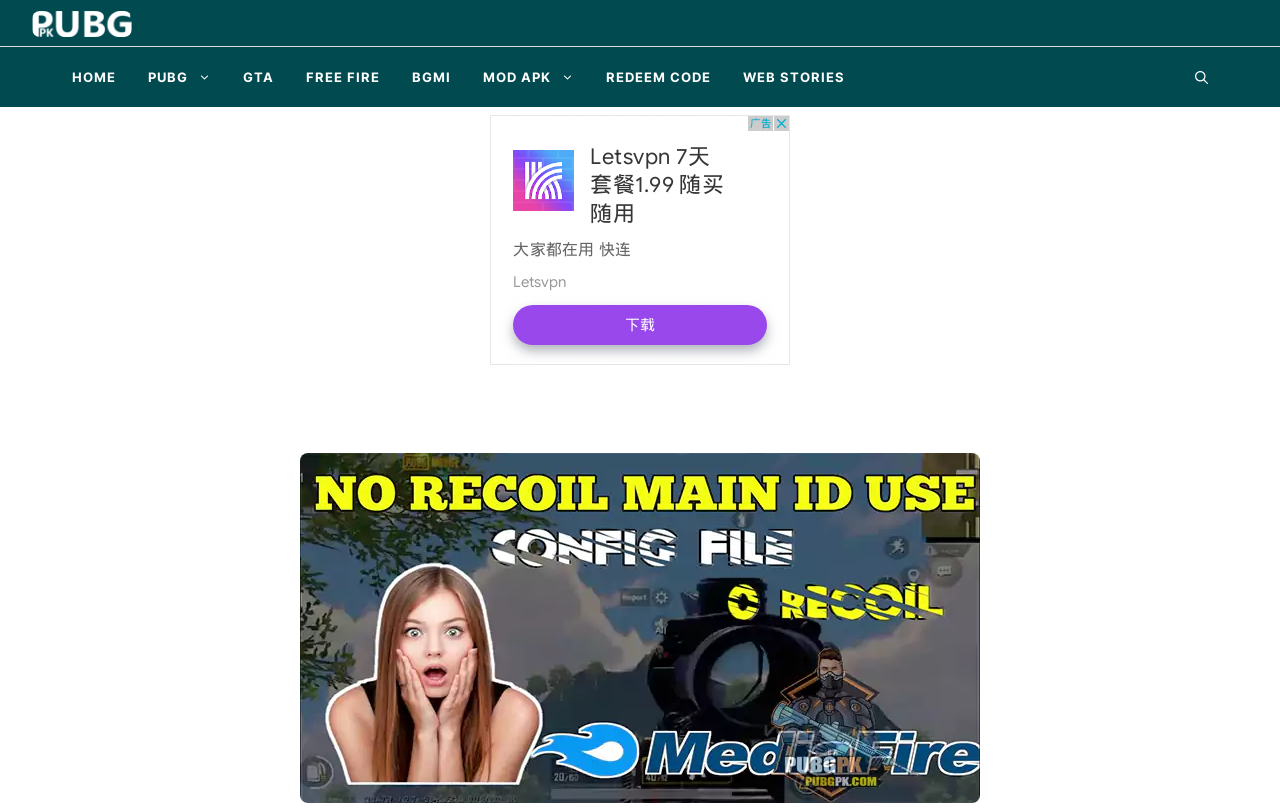Write a detailed summary of the webpage.

The webpage is about PUBG mobile game, specifically focusing on a no recoil config file download. At the top, there is a banner with the site's name. Below the banner, there is a navigation menu with several links, including "HOME", "PUBG", "GTA", "FREE FIRE", "BGMI", "MOD APK", "REDEEM CODE", and "WEB STORIES". These links are aligned horizontally and take up the majority of the top section of the page.

To the right of the navigation menu, there is a search button labeled "Open search". Above the navigation menu, there is a small link "Pubg pk" with an accompanying image, which is positioned at the top-left corner of the page.

In the middle of the page, there is a large advertisement iframe that takes up a significant portion of the screen. Within this iframe, there is a large image that occupies most of the iframe's space, with the title "Latest No Recoil File For PUBG (100% Antiban)".

Overall, the webpage appears to be a gaming-related website, with a focus on providing resources and information for PUBG mobile players.